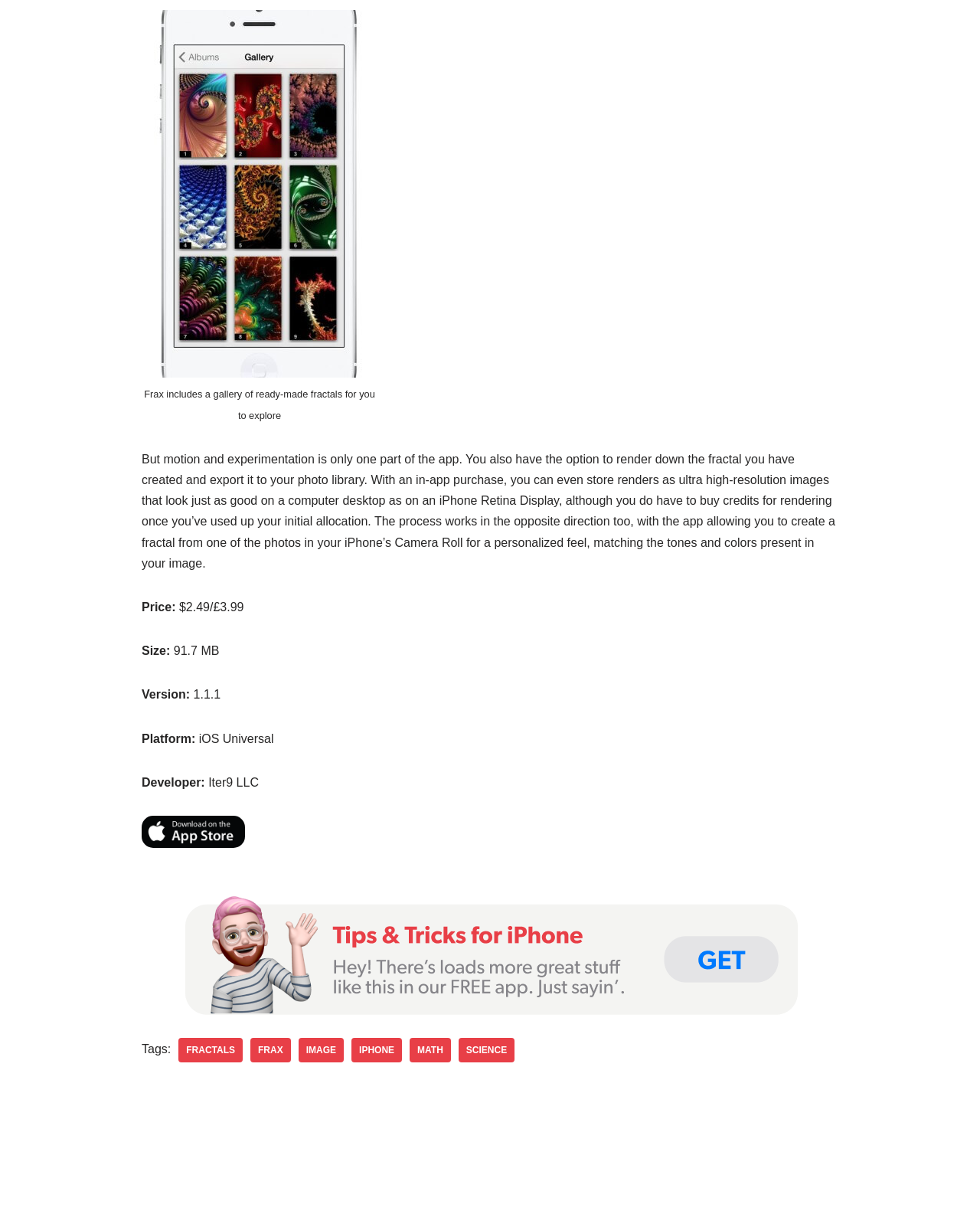Please give a succinct answer to the question in one word or phrase:
What is the main topic of this webpage?

Frax app